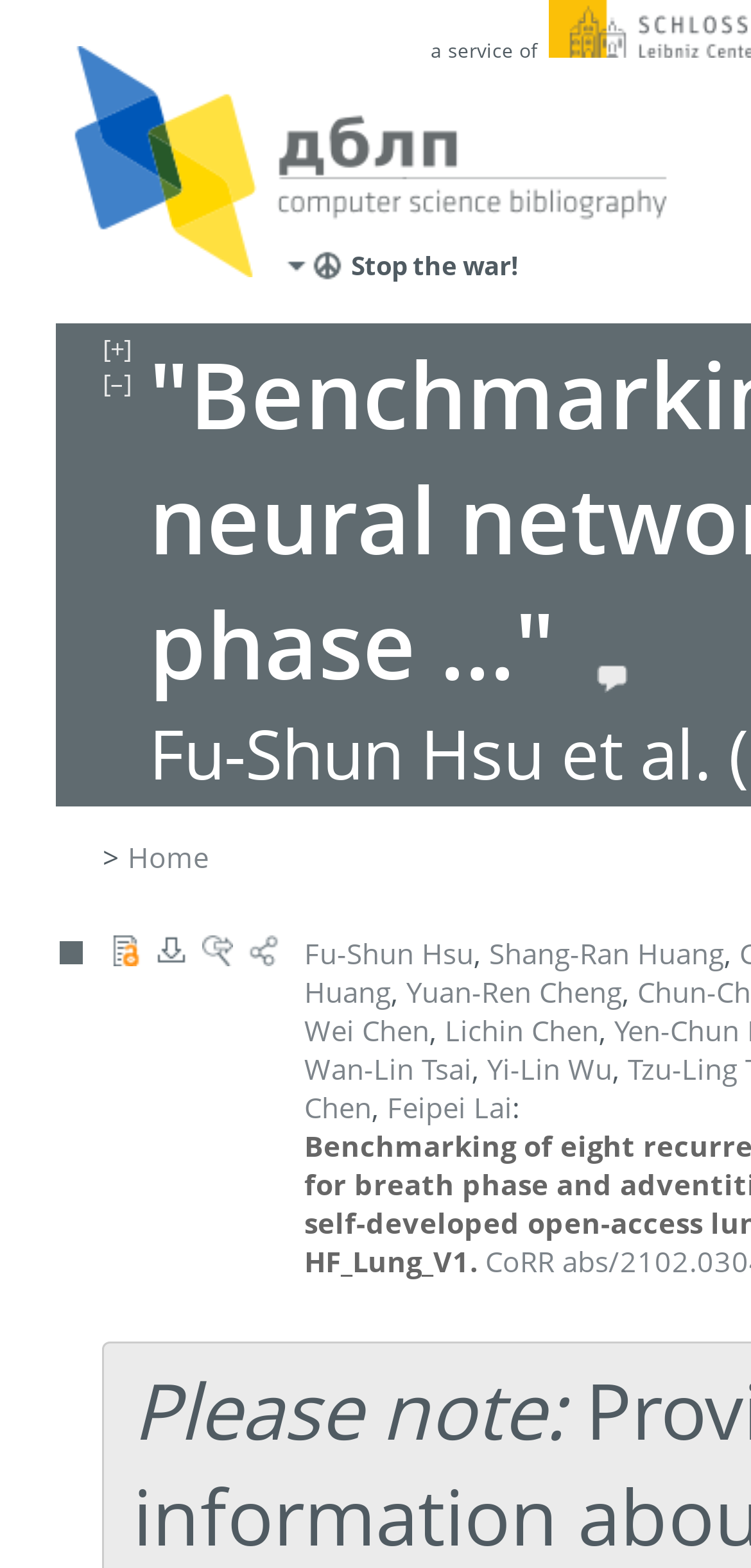Answer the question with a brief word or phrase:
How many links are there in the top-right corner?

5